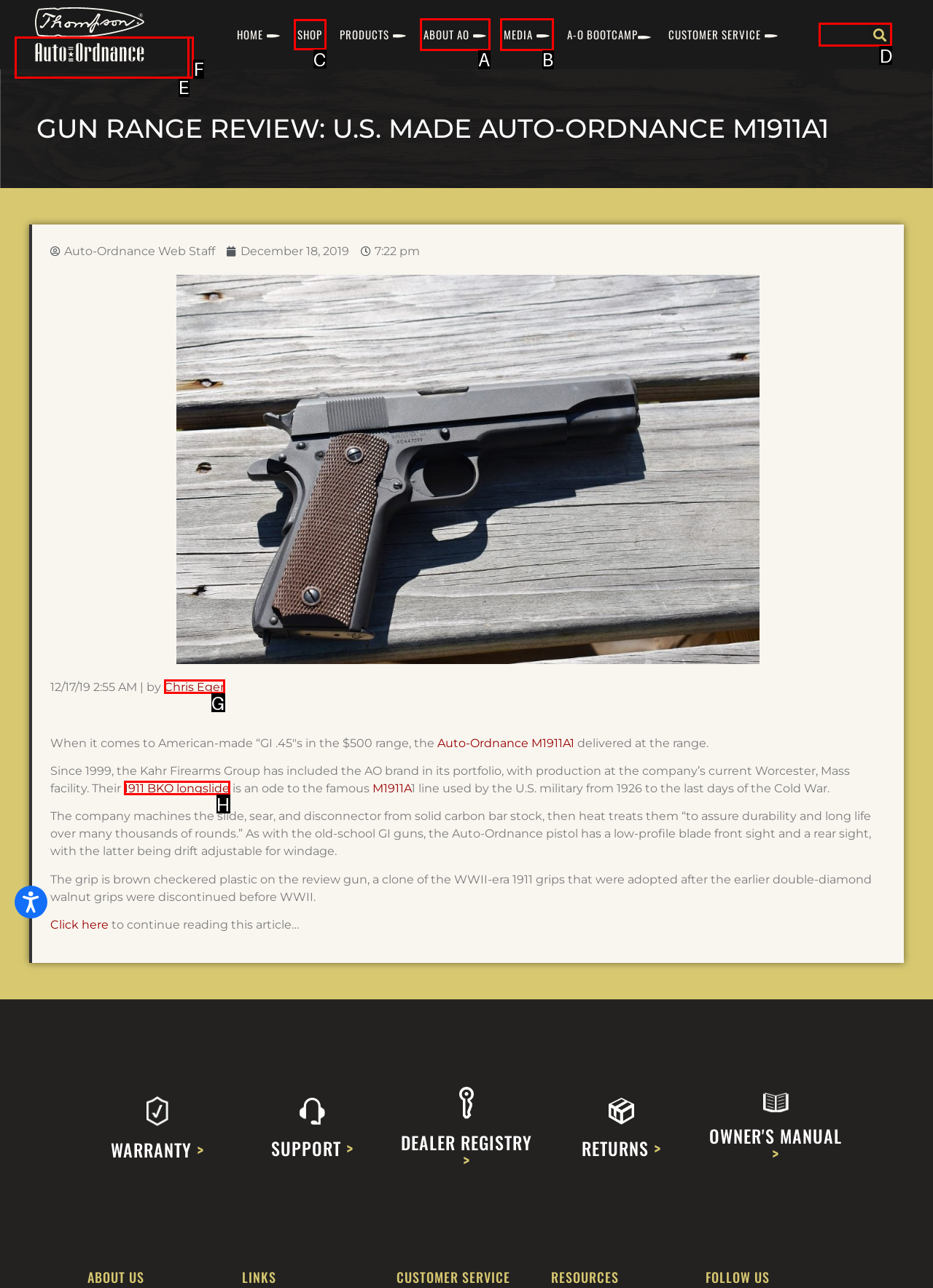Tell me which letter corresponds to the UI element that will allow you to Search for something. Answer with the letter directly.

D